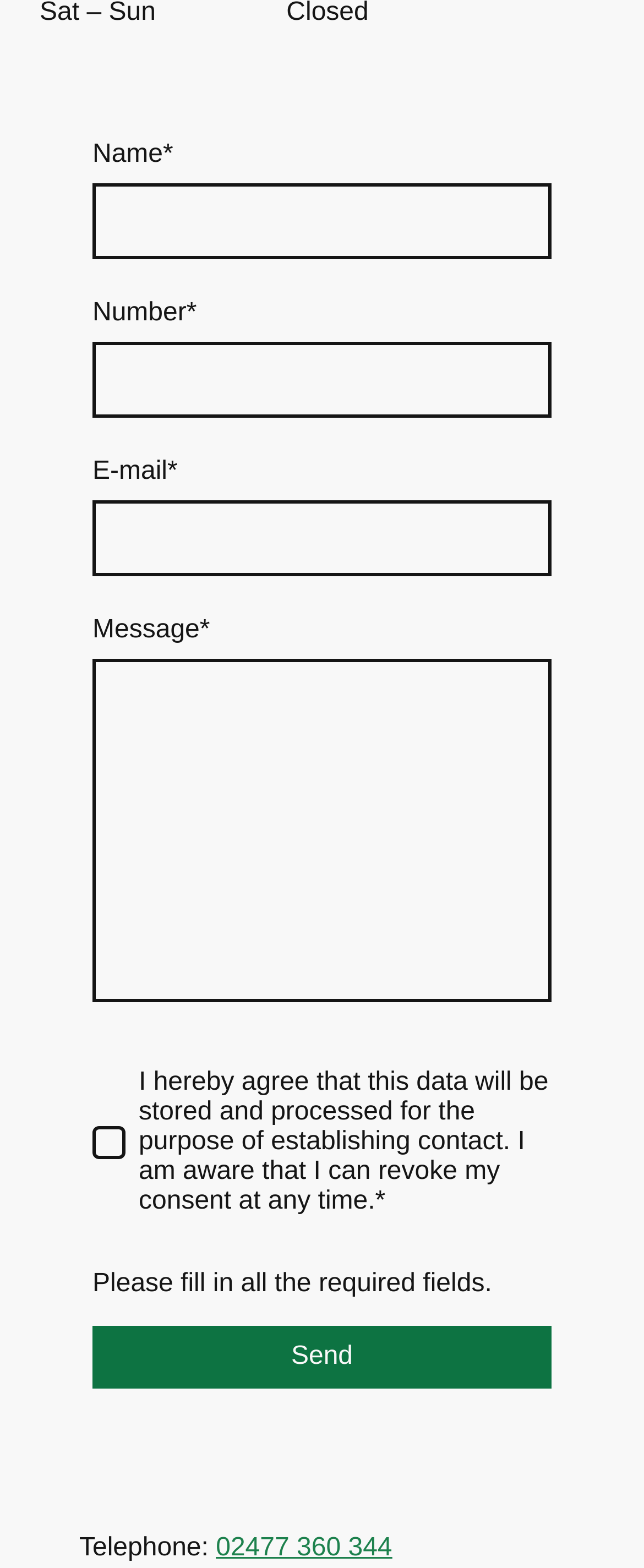Using the provided element description: "Leave a Comment", identify the bounding box coordinates. The coordinates should be four floats between 0 and 1 in the order [left, top, right, bottom].

None